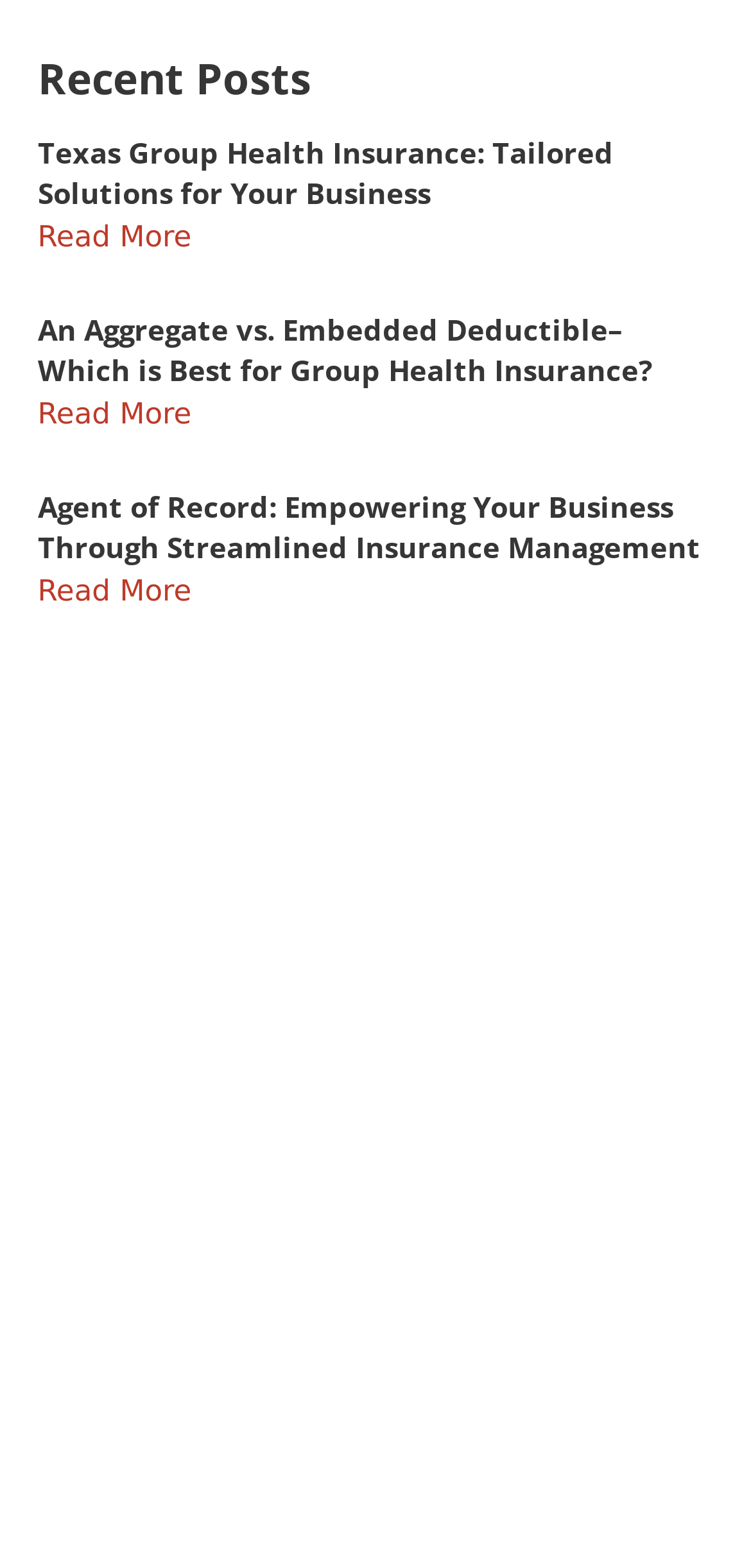Given the element description: "Read More", predict the bounding box coordinates of the UI element it refers to, using four float numbers between 0 and 1, i.e., [left, top, right, bottom].

[0.05, 0.362, 0.95, 0.393]